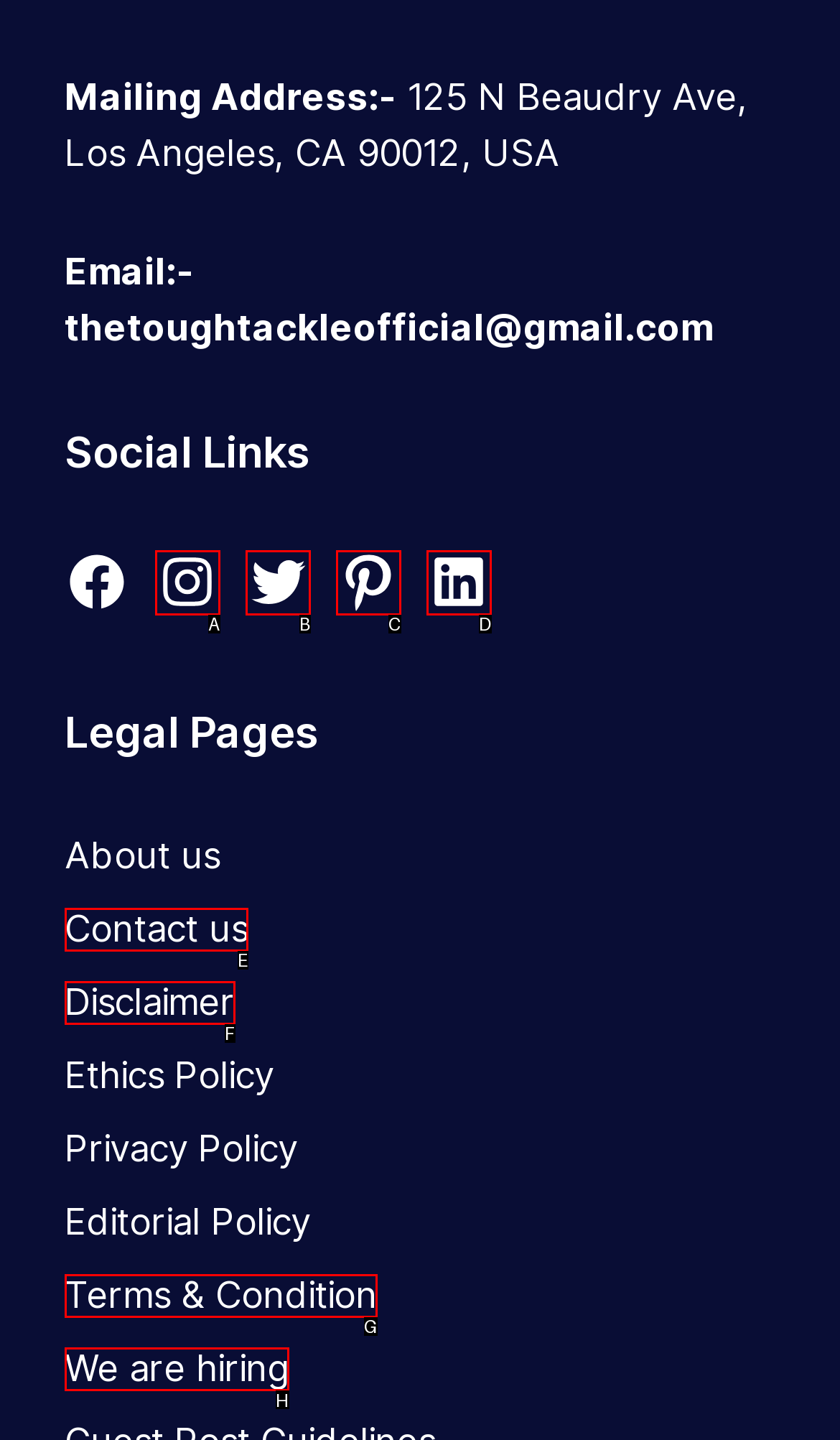Choose the letter of the option that needs to be clicked to perform the task: Explore job opportunities. Answer with the letter.

H